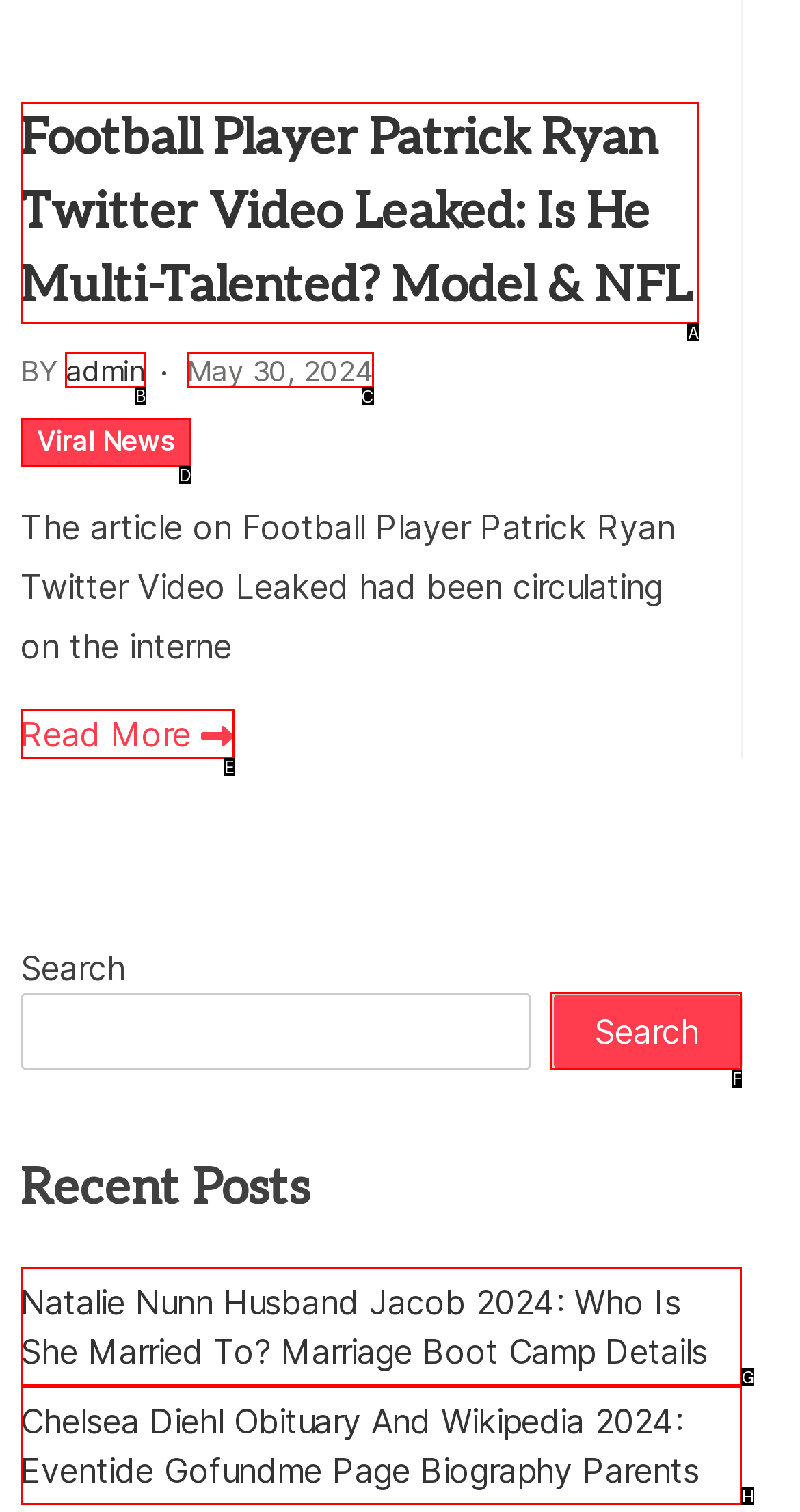Identify the letter of the UI element I need to click to carry out the following instruction: Visit the page of admin

B